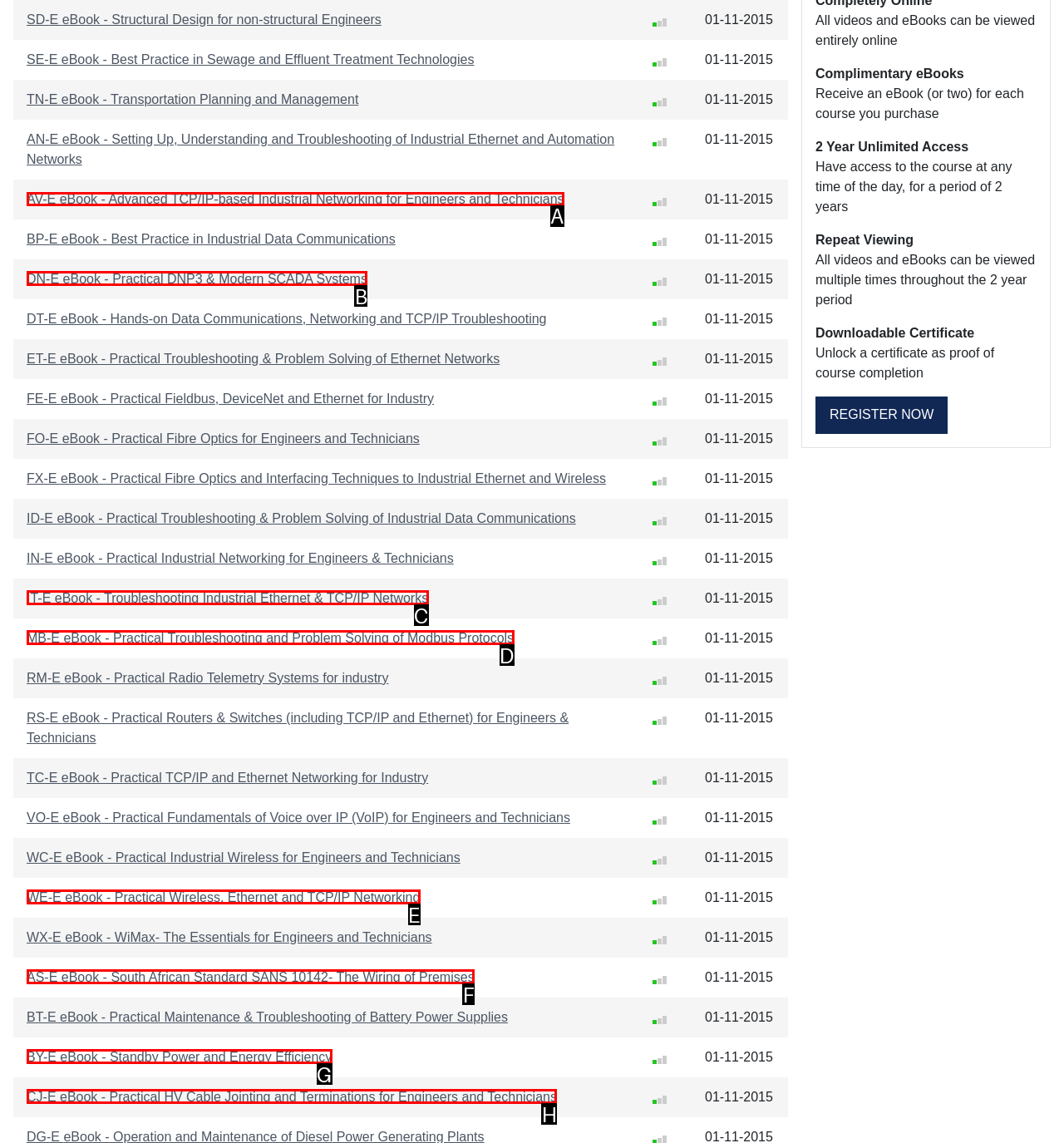Determine which HTML element to click to execute the following task: Read AV-E eBook - Advanced TCP/IP-based Industrial Networking for Engineers and Technicians Answer with the letter of the selected option.

A